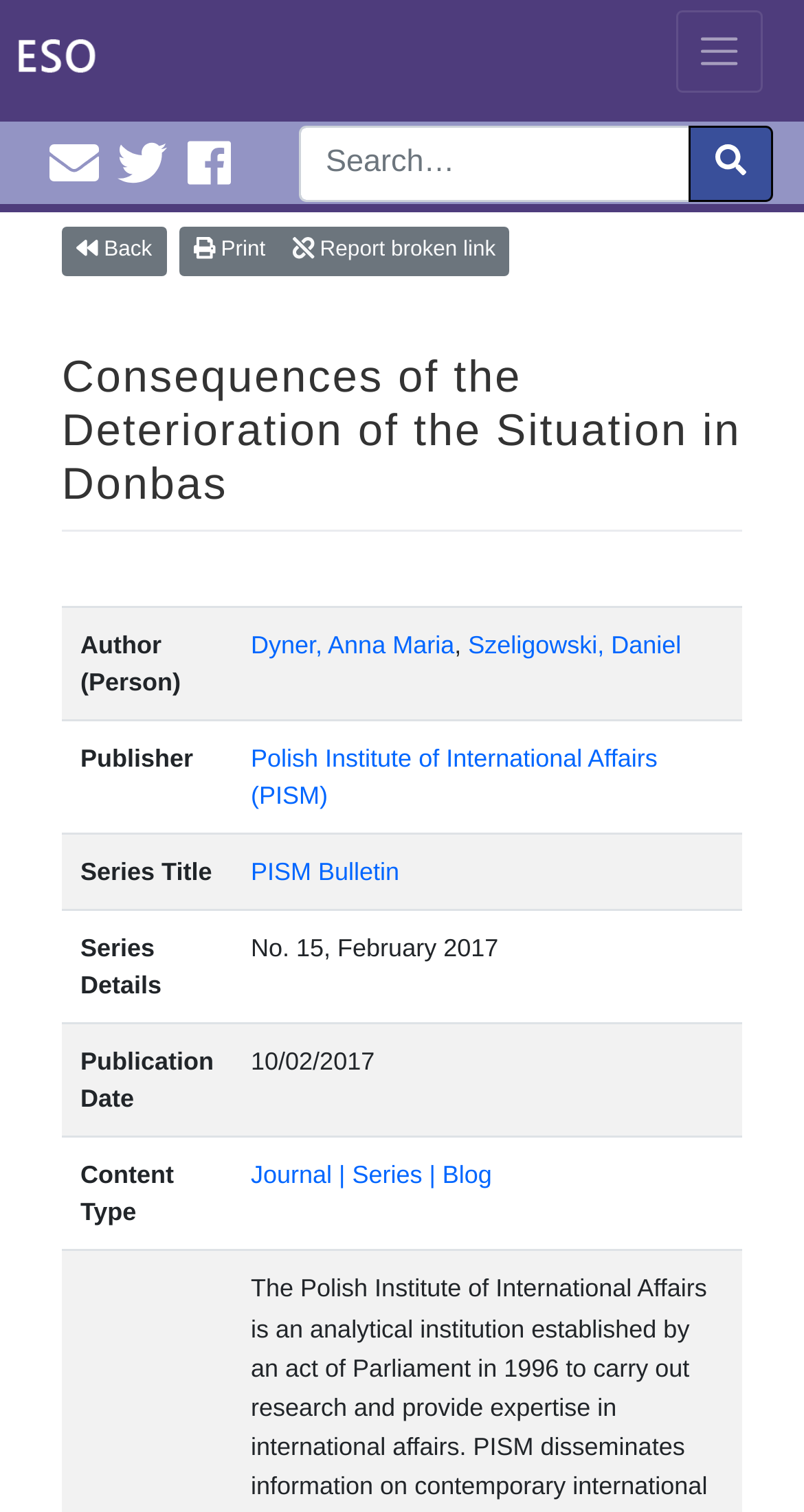Give a short answer to this question using one word or a phrase:
What is the author of the publication?

Dyner, Anna Maria, Szeligowski, Daniel